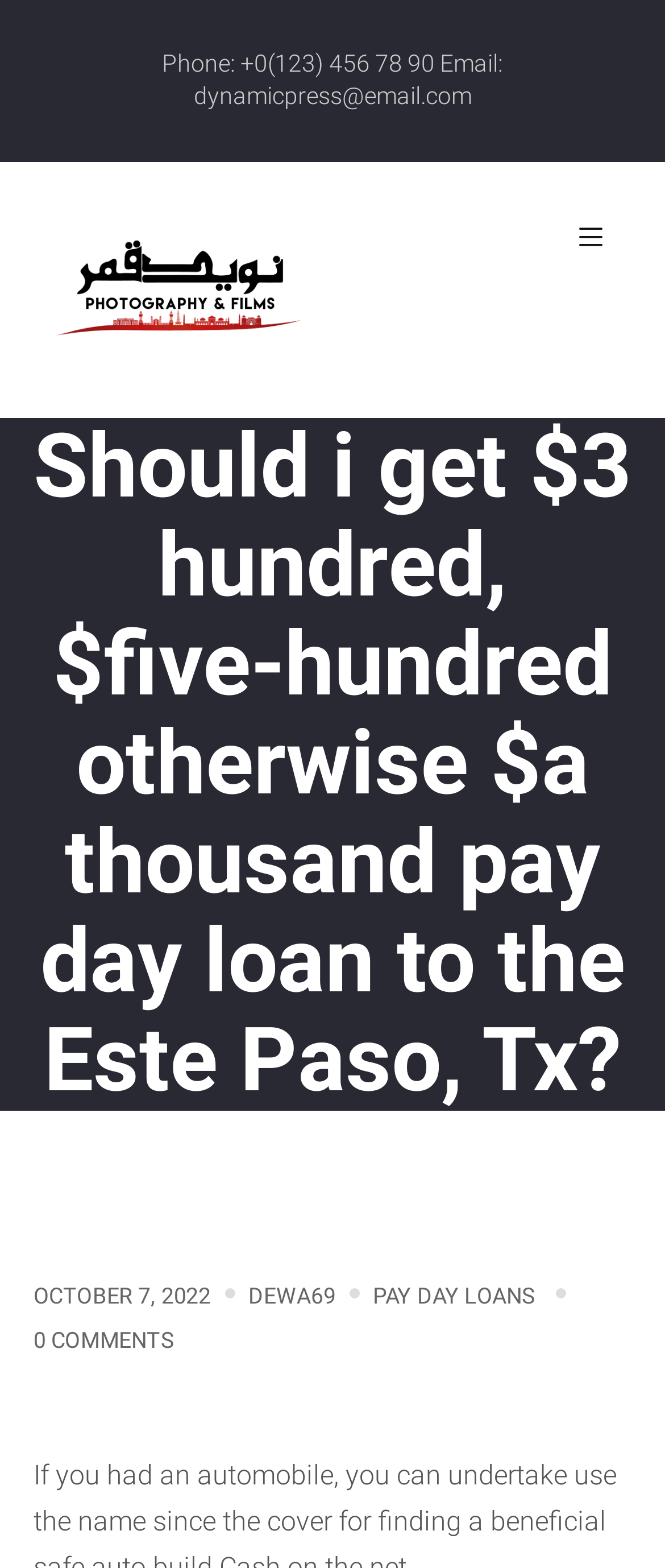Please answer the following question using a single word or phrase: 
Who is the author of the article?

DEWA69